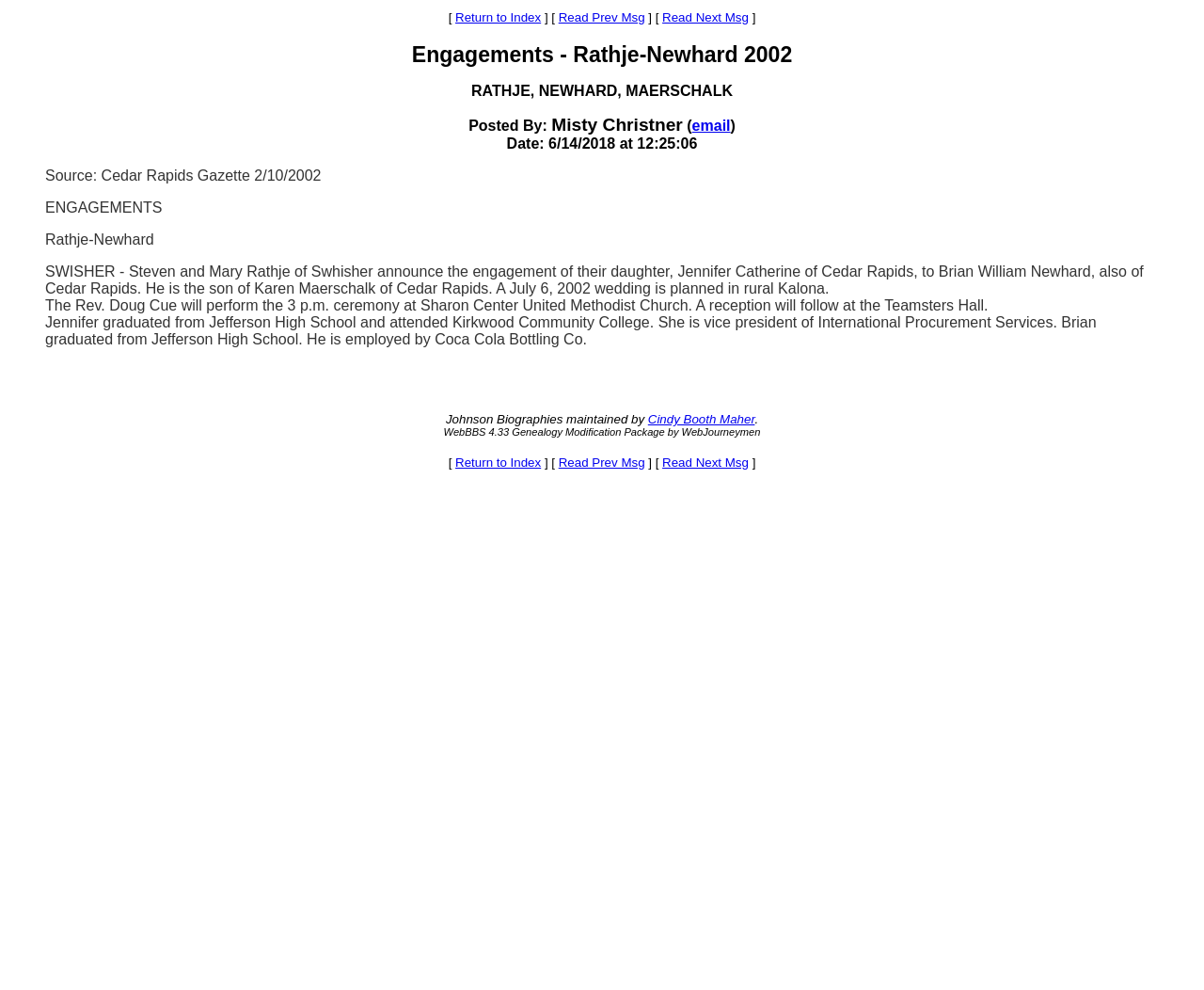Please find the bounding box for the UI component described as follows: "email".

[0.575, 0.119, 0.607, 0.135]